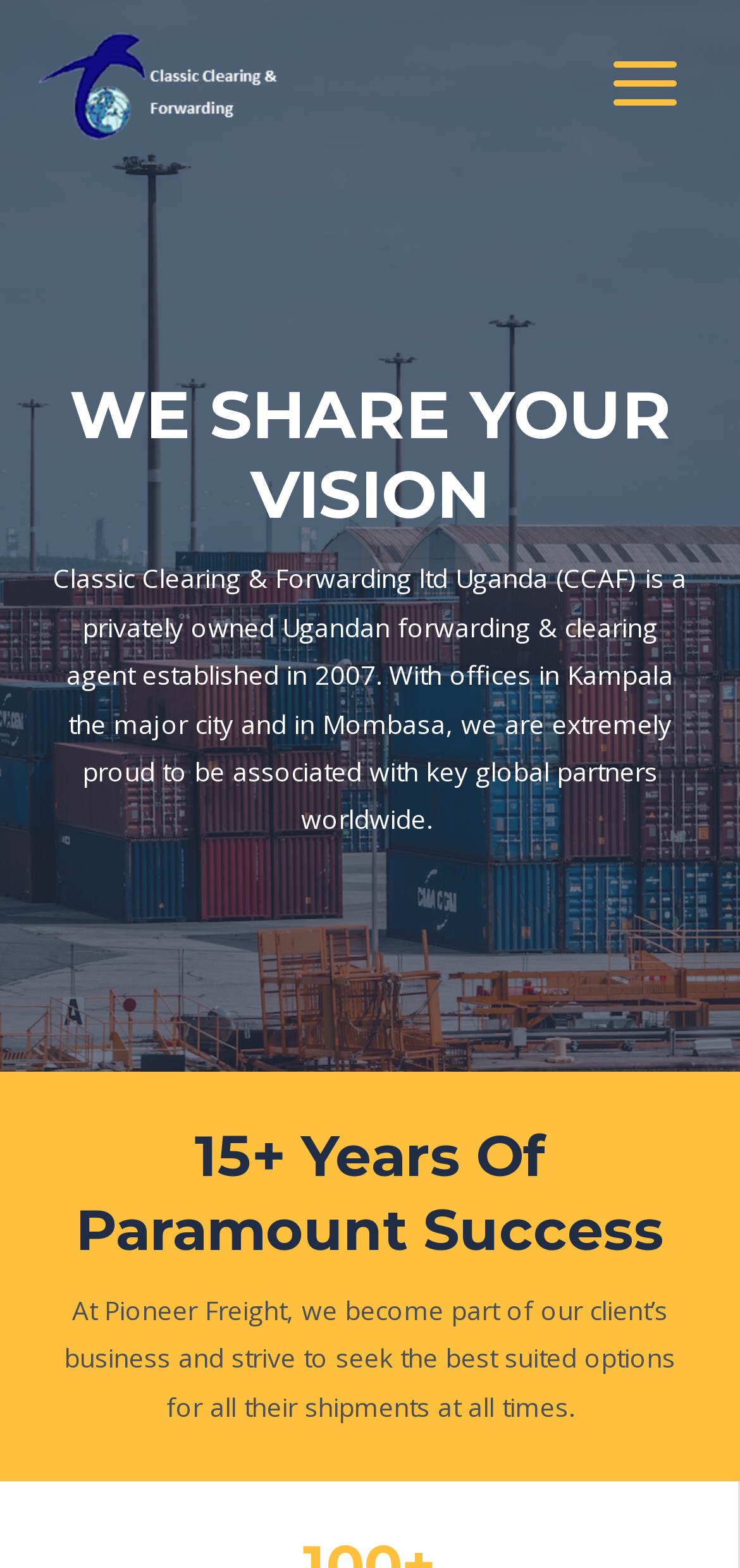Illustrate the webpage's structure and main components comprehensively.

The webpage is about Classic Clearing & Forwarding, a privately owned Ugandan forwarding and clearing agent. At the top left, there is a link with the company's name. To the right of the link, there is a button labeled "MAIN MENU". 

Below the top section, there is a large image that spans most of the width of the page. Above the image, there is a heading that reads "WE SHARE YOUR VISION". 

Below the heading, there is a block of text that describes the company, mentioning its establishment in 2007, its offices in Kampala and Mombasa, and its global partners. 

Further down, there is another heading that reads "15+ Years Of Paramount Success". Below this heading, there is another block of text that appears to be a quote or a statement from Pioneer Freight, mentioning its approach to client business and seeking the best options for shipments.